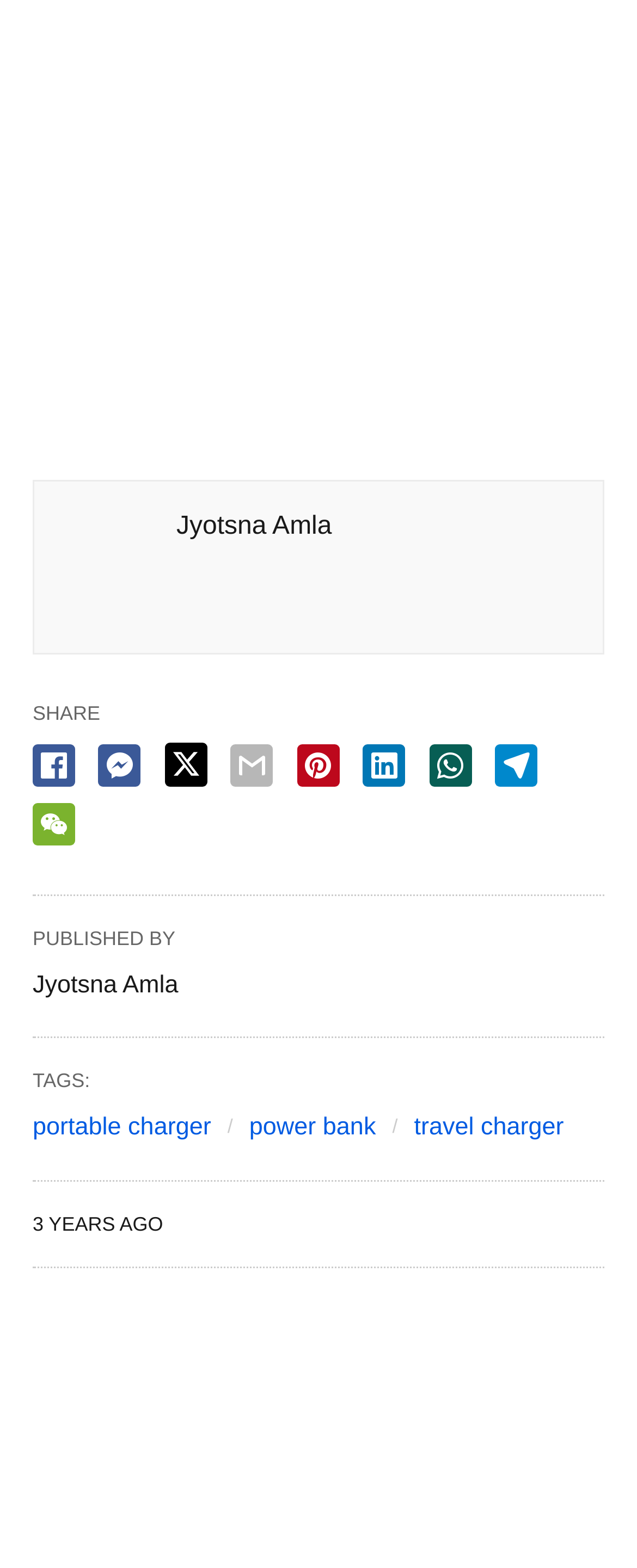Refer to the image and provide a thorough answer to this question:
Who is the author of the article?

The author's name is mentioned twice on the webpage, once at the top and again below the 'PUBLISHED BY' label, which indicates that Jyotsna Amla is the author of the article.